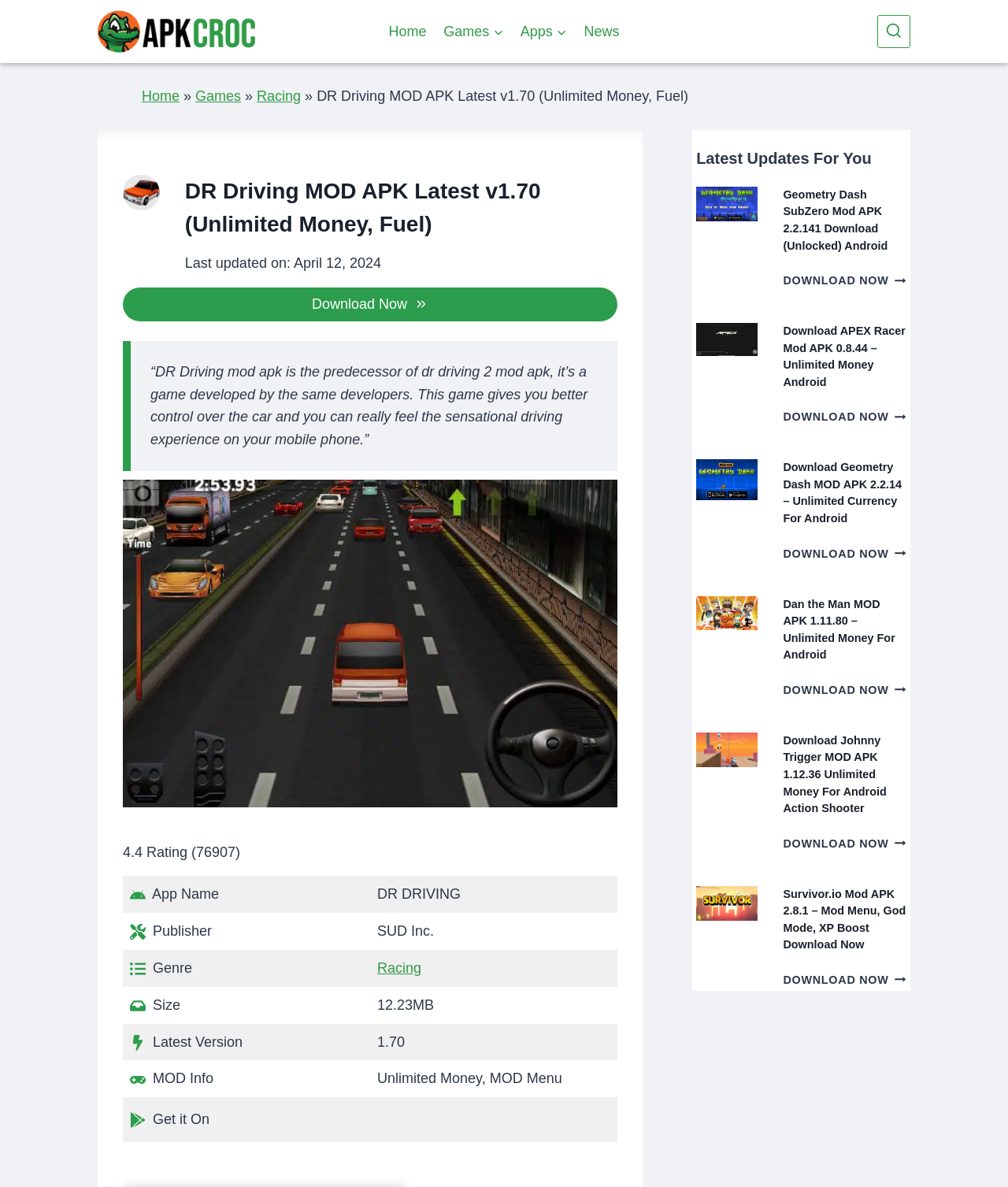How many articles are there on the webpage?
Based on the screenshot, provide a one-word or short-phrase response.

3